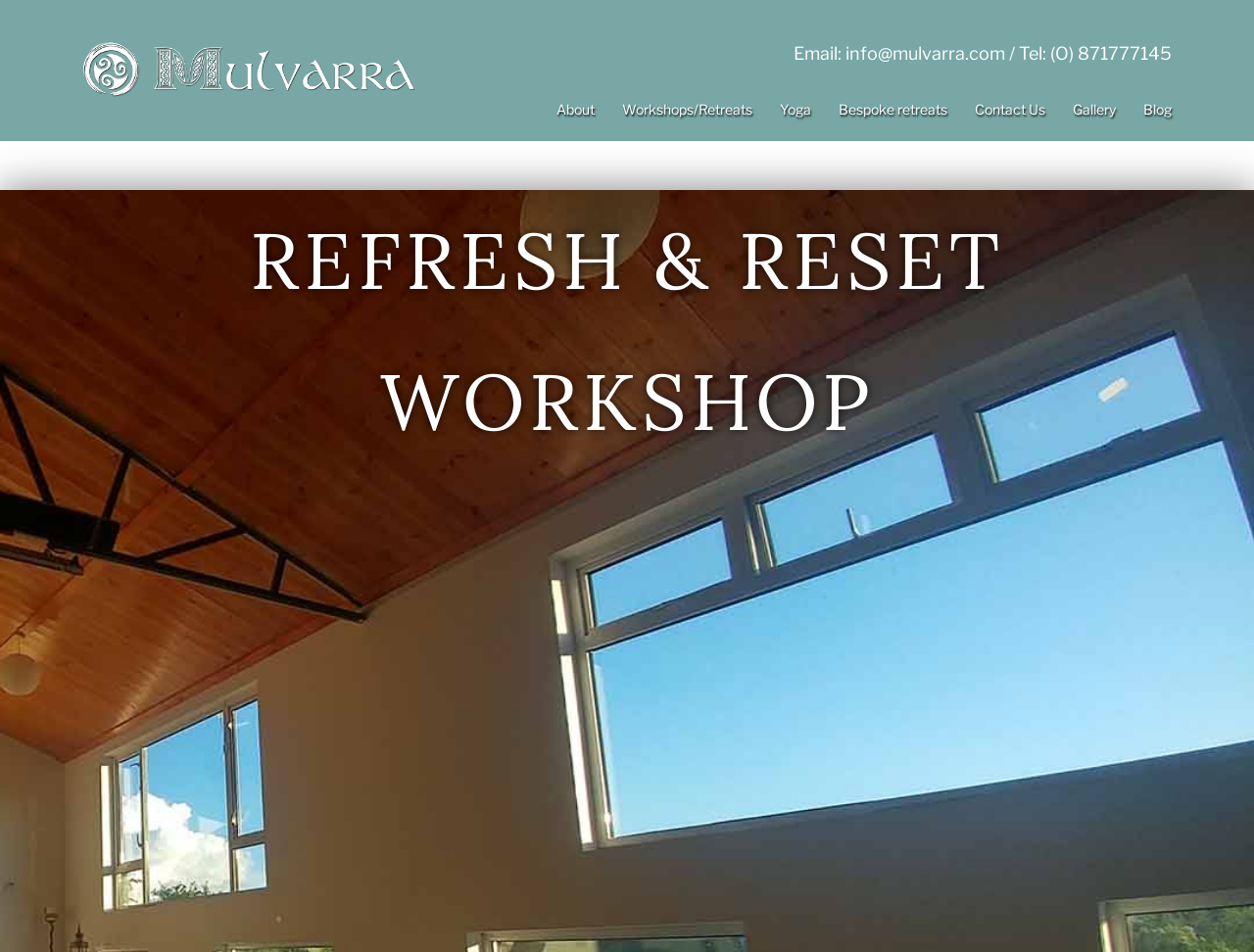Please identify the coordinates of the bounding box for the clickable region that will accomplish this instruction: "read the blog".

[0.912, 0.103, 0.934, 0.127]